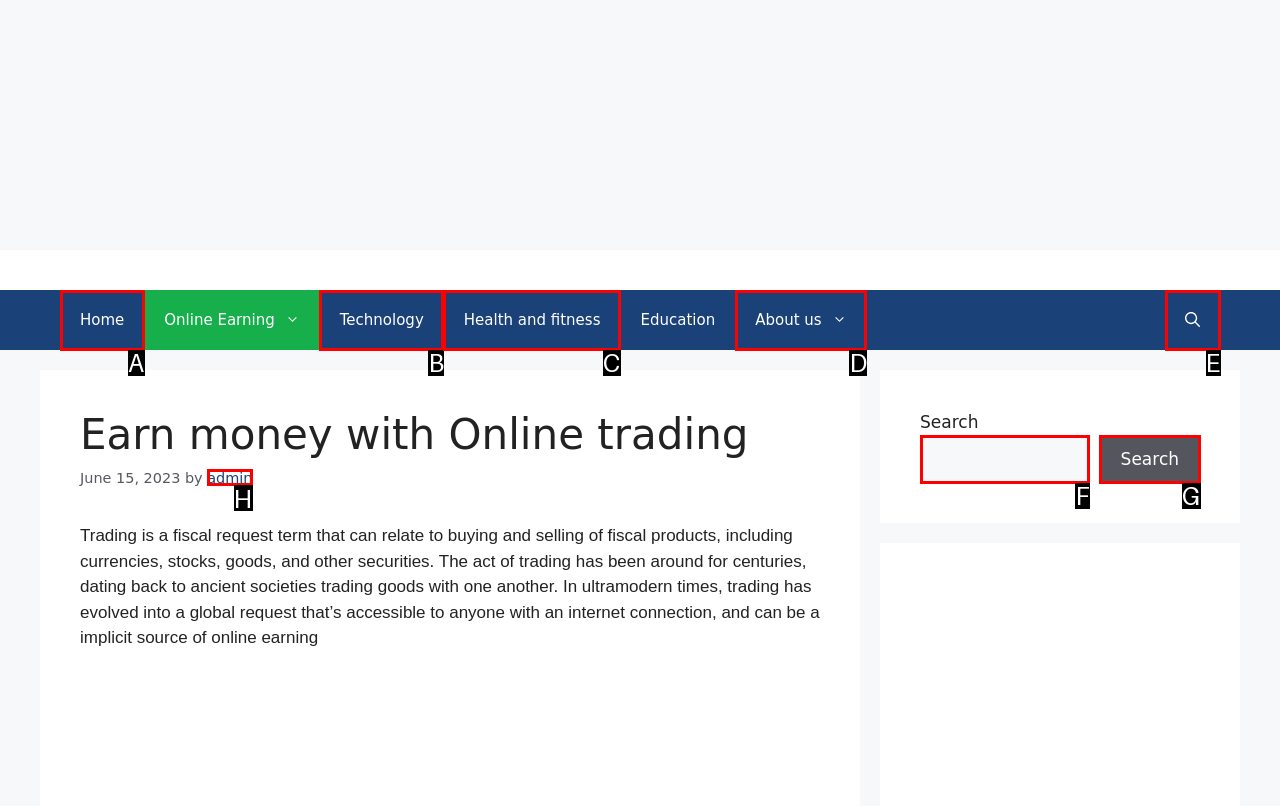Which option corresponds to the following element description: aria-label="Open search"?
Please provide the letter of the correct choice.

E